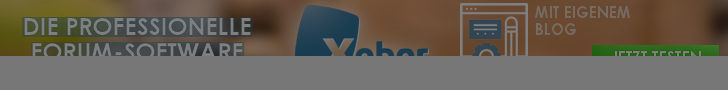Thoroughly describe everything you see in the image.

This image promotes "Xobor," a professional forum software designed for users looking to create and manage online communities. The background highlights the message of innovation and accessibility in personal blogging, conveying that users can easily set up their own forums. The design features engaging graphics appealing to potential users, emphasizing the customizable nature of the software. A prominent green button labeled "JETZT TESTEN" invites visitors to test the platform, encouraging immediate engagement. Overall, the image reflects a modern approach to community building online, inviting users to explore the functionalities offered by Xobor.